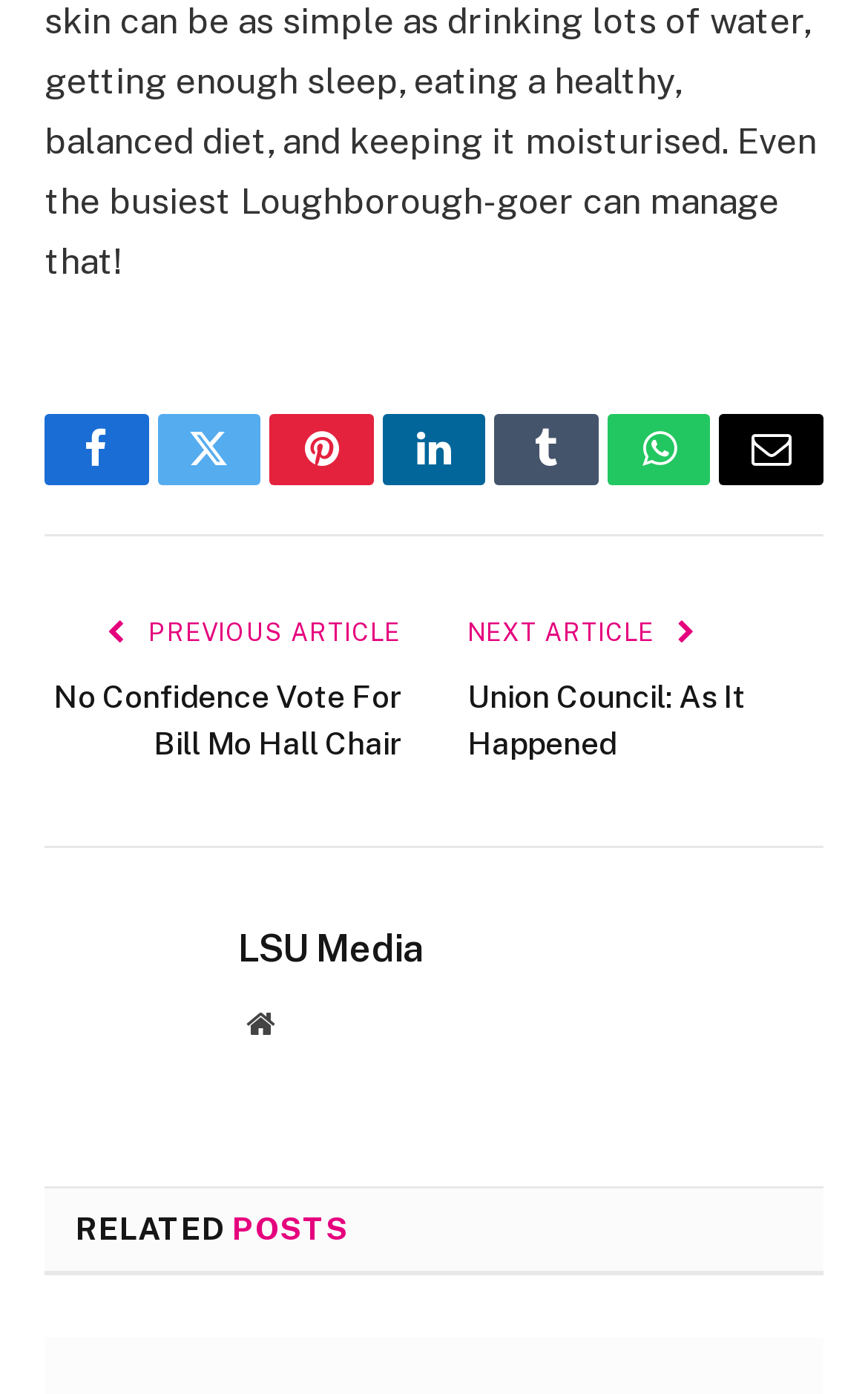Please determine the bounding box coordinates for the element that should be clicked to follow these instructions: "Read the previous article".

[0.162, 0.444, 0.462, 0.464]